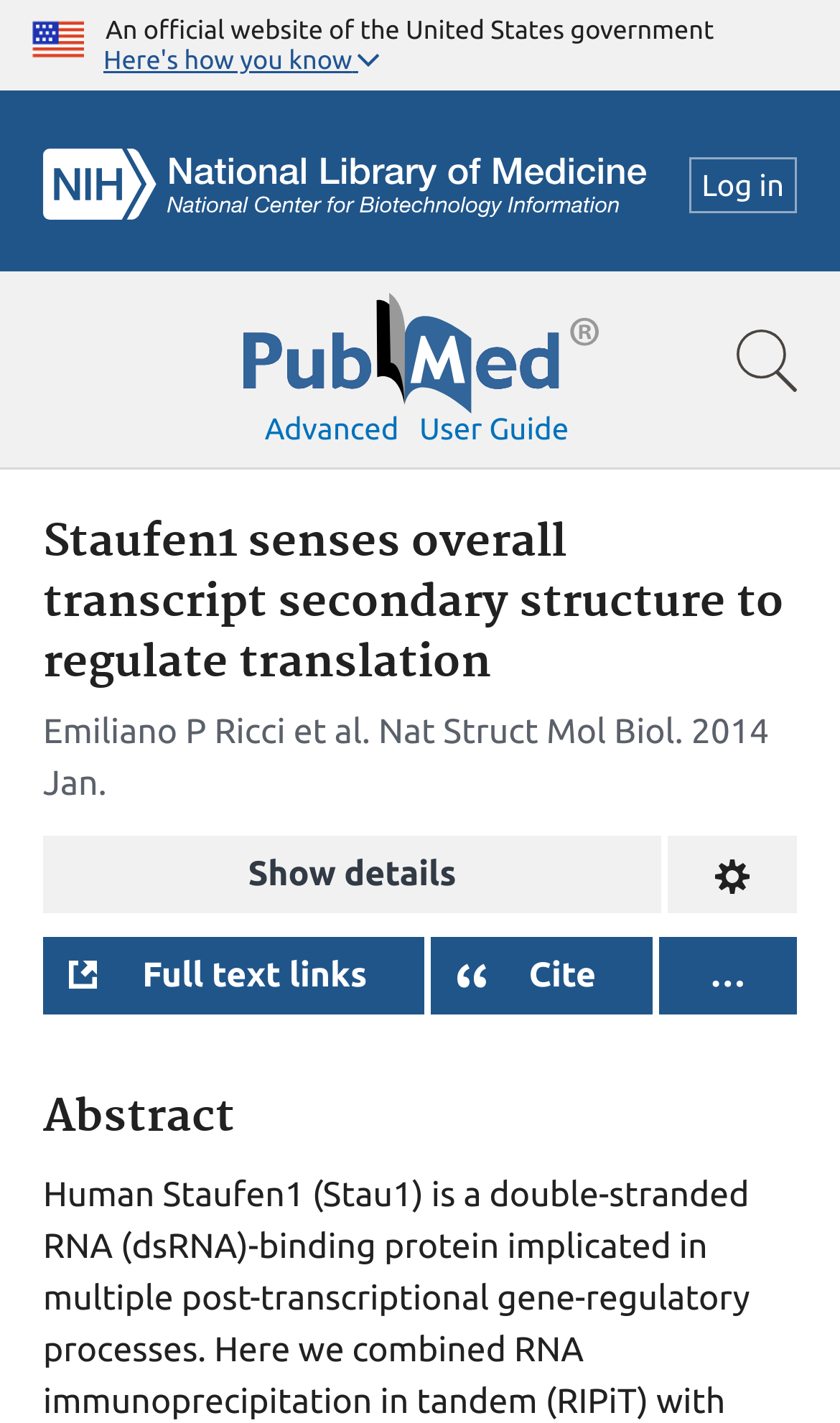Identify the bounding box coordinates of the region I need to click to complete this instruction: "Go to the 'Shop' page".

None